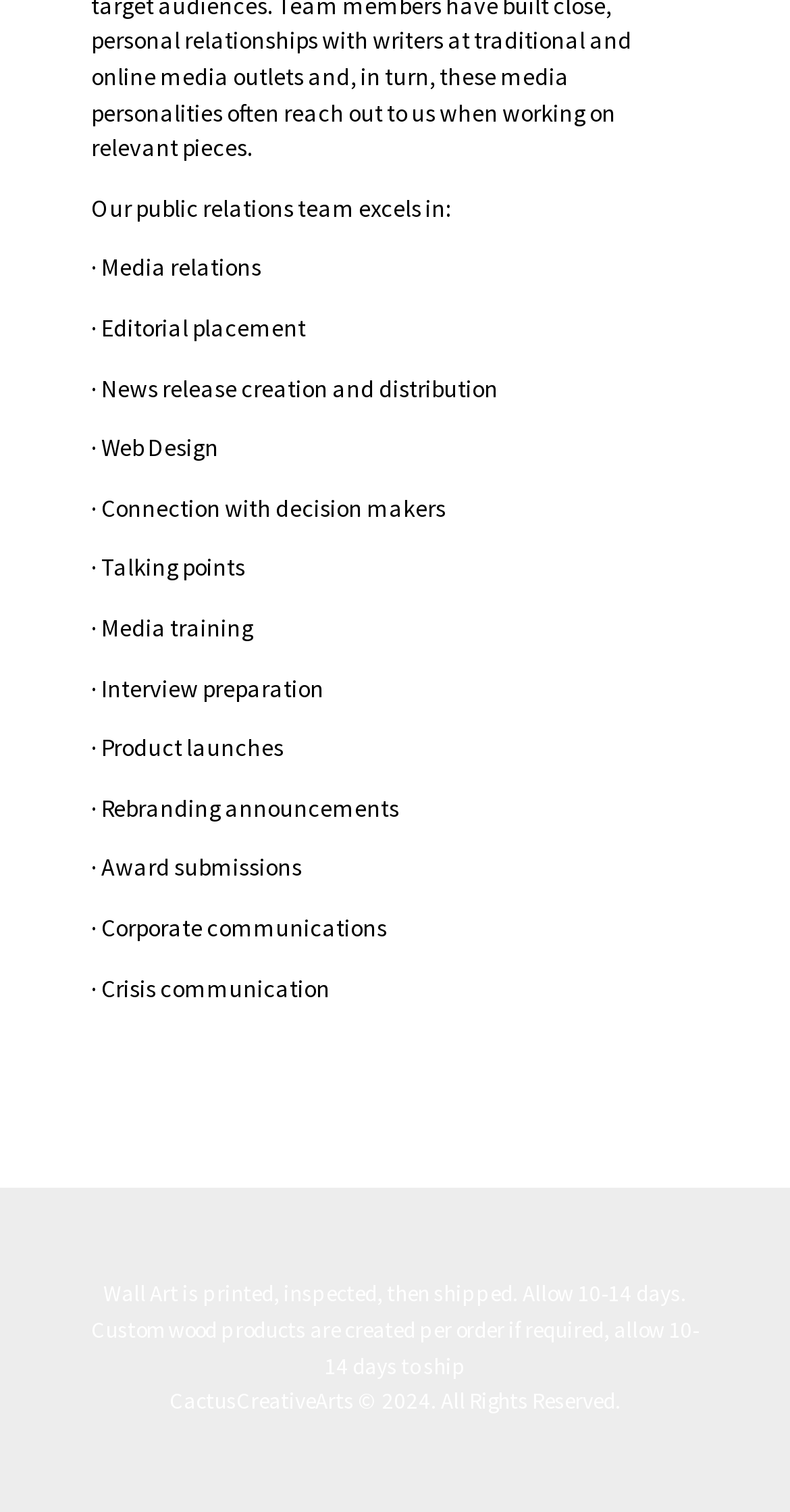Using the elements shown in the image, answer the question comprehensively: What is the purpose of the public relations team's services?

Based on the list of services provided by the public relations team, it appears that the purpose of their services is to help clients connect with decision makers, prepare for interviews, and manage their public image through various means such as media relations, editorial placement, and crisis communication.